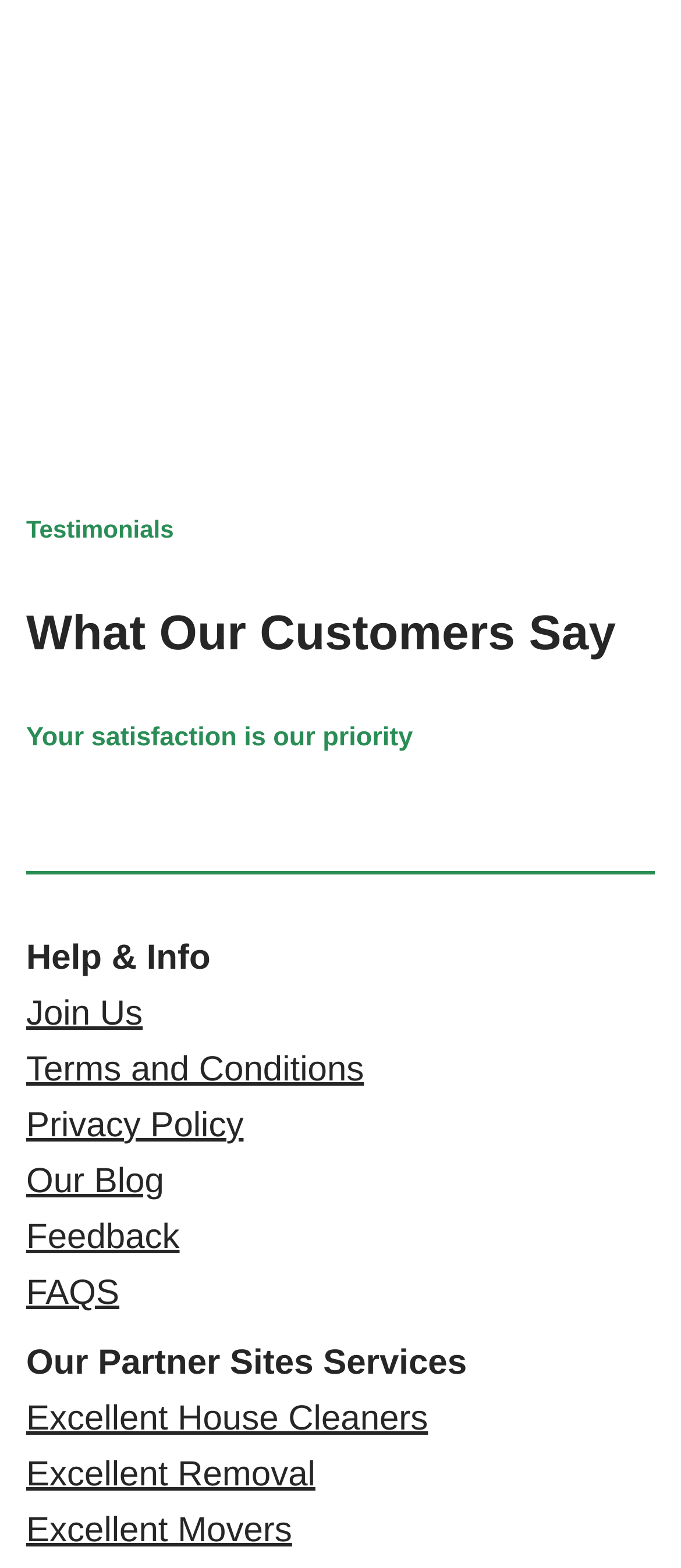Determine the bounding box of the UI element mentioned here: "FAQS". The coordinates must be in the format [left, top, right, bottom] with values ranging from 0 to 1.

[0.038, 0.813, 0.175, 0.837]